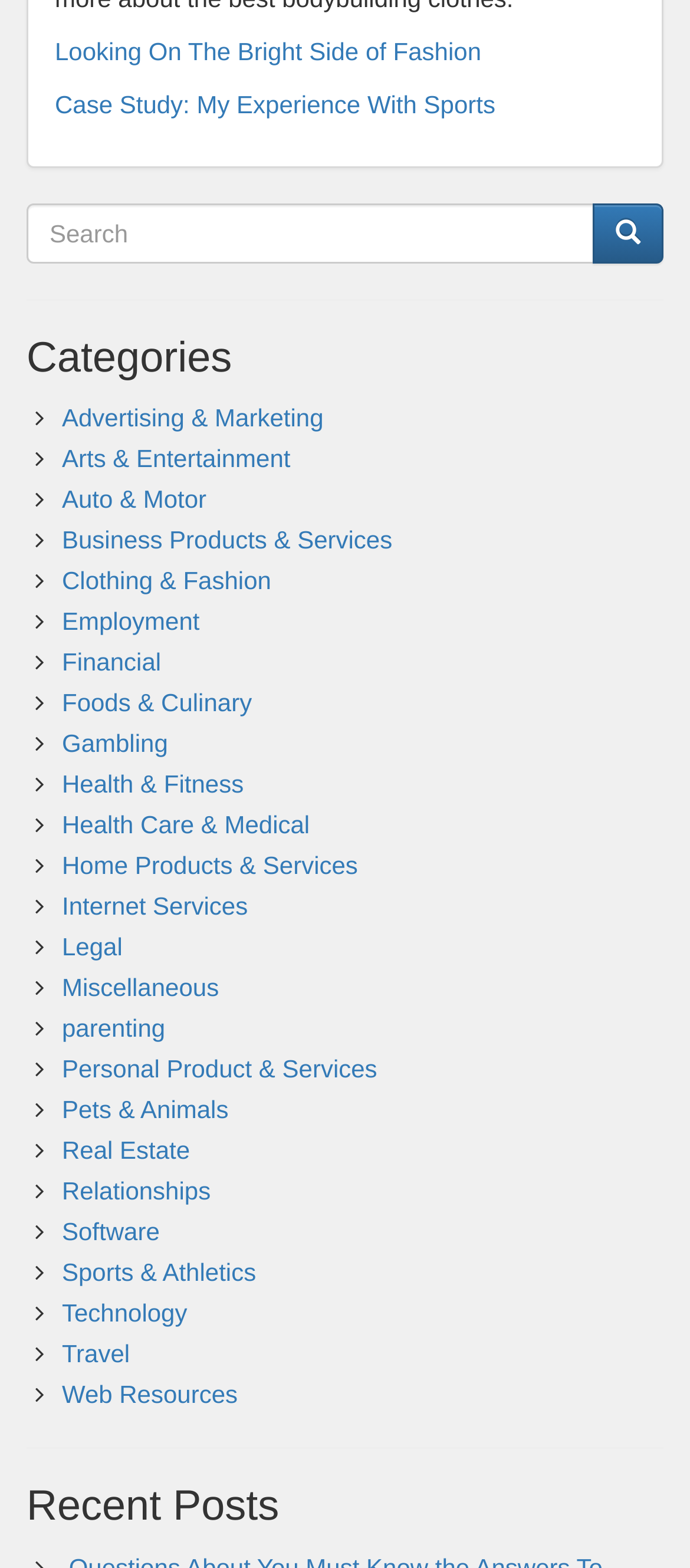What is the function of the button next to the search textbox?
Using the visual information from the image, give a one-word or short-phrase answer.

Search button